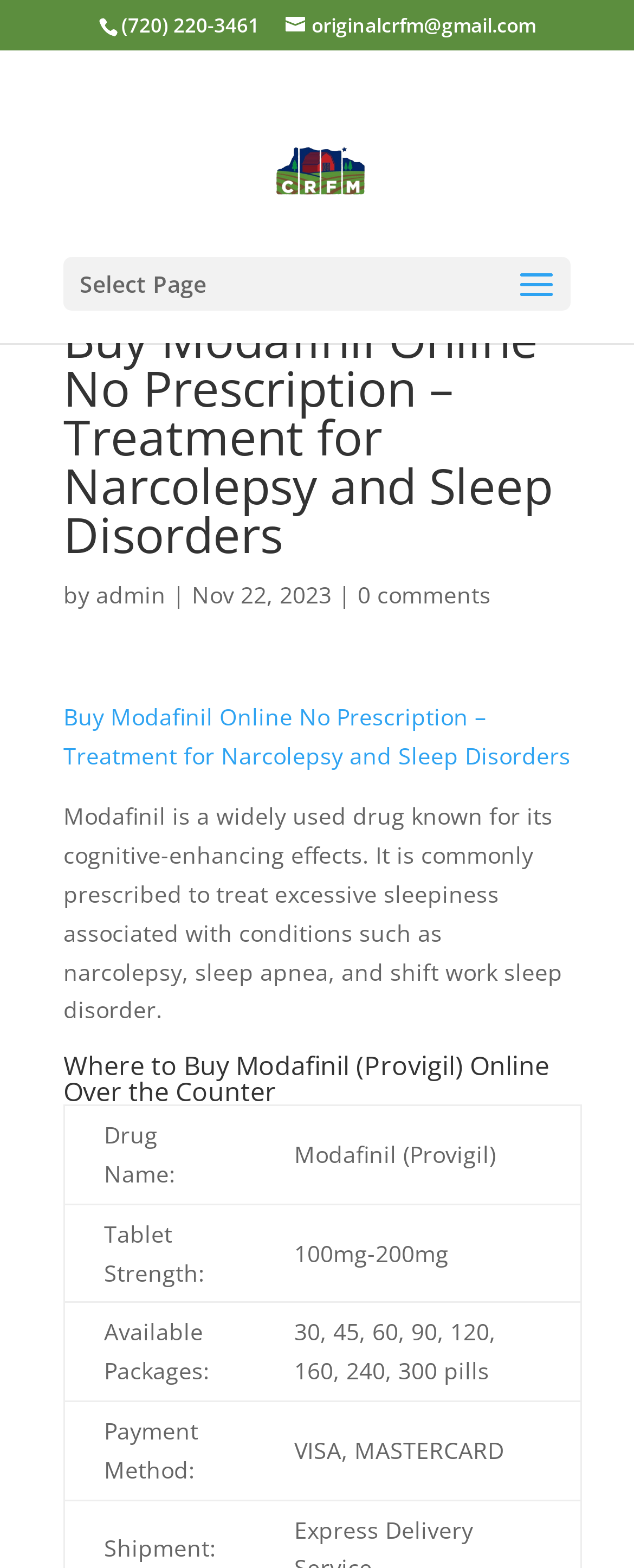Identify and extract the main heading from the webpage.

Buy Modafinil Online No Prescription – Treatment for Narcolepsy and Sleep Disorders